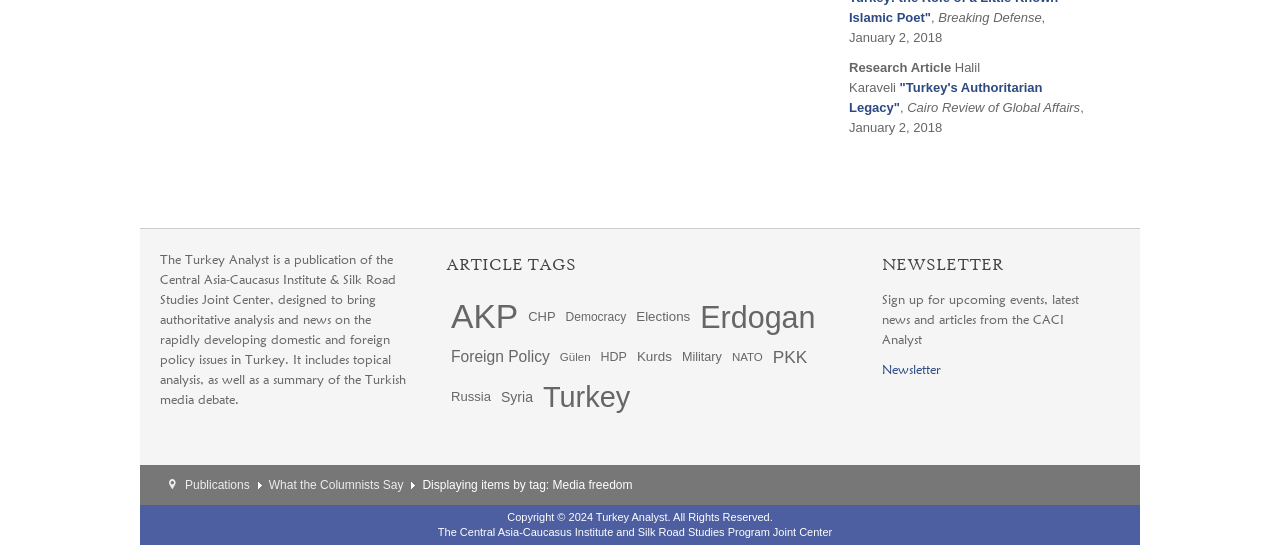Locate the bounding box coordinates of the element's region that should be clicked to carry out the following instruction: "Browse articles tagged with 'Democracy'". The coordinates need to be four float numbers between 0 and 1, i.e., [left, top, right, bottom].

[0.438, 0.545, 0.493, 0.618]